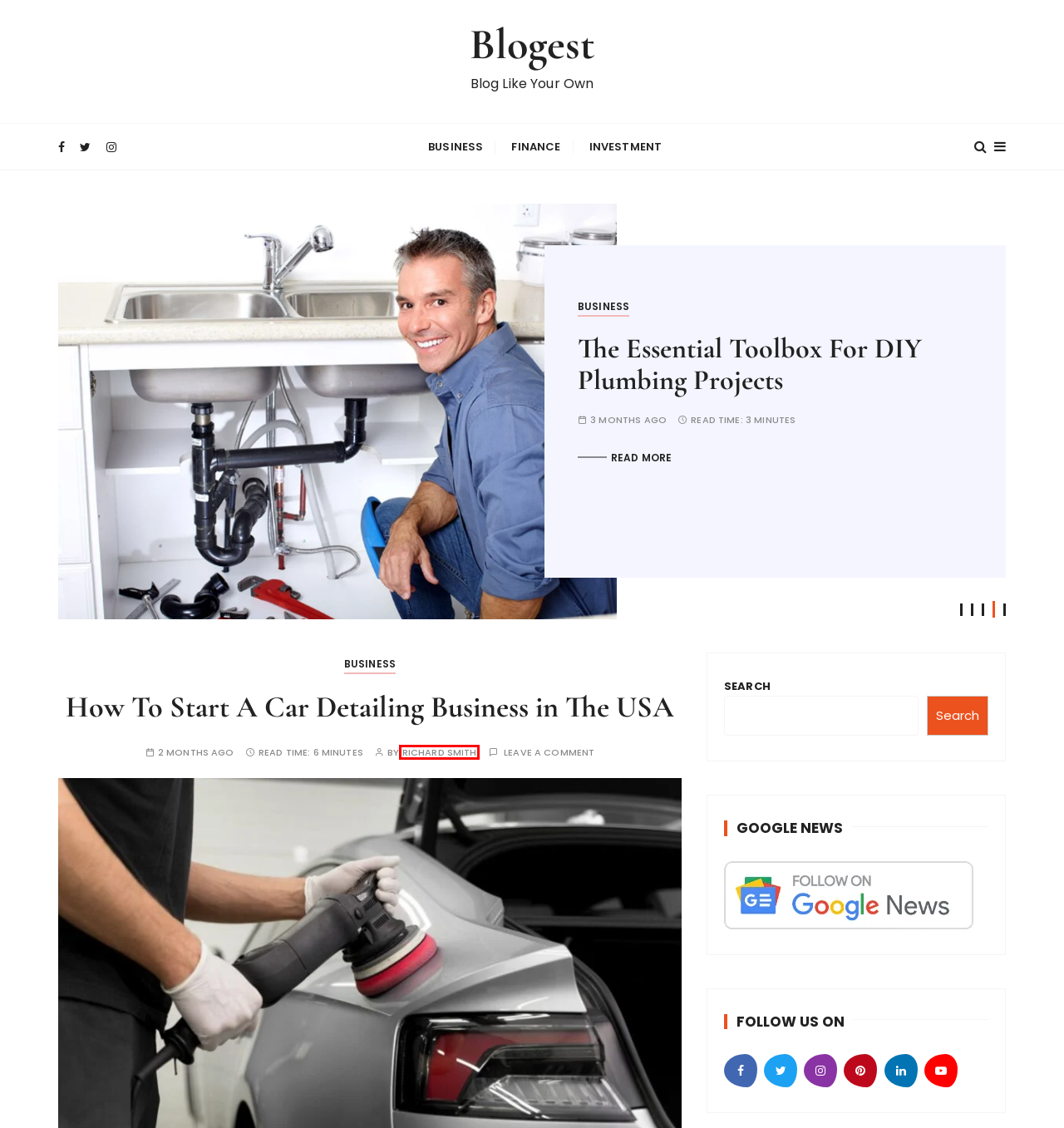You have a screenshot showing a webpage with a red bounding box highlighting an element. Choose the webpage description that best fits the new webpage after clicking the highlighted element. The descriptions are:
A. Investment Archives - Blogest
B. Richard Smith, Author at Blogest
C. Finance Archives - Blogest
D. Best Practices For Construction Waste Management
E. Top Strong Tips To Maintain Effective Cybersecurity in 2024
F. Business Archives - Blogest
G. FintechZoom Google Stock: Know All Before Investing
H. A Step By Step Guide To Starting A Handyman Business in Ontario

B